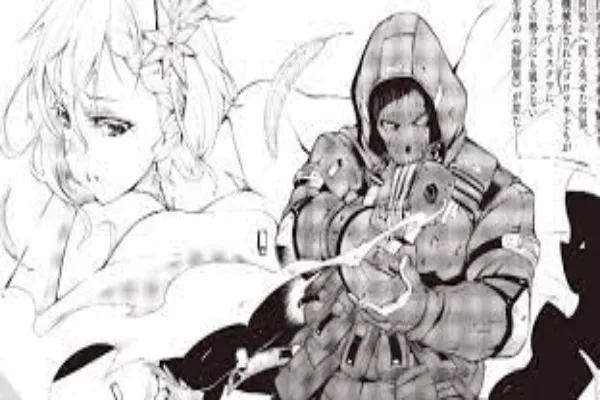What is the woman's expression?
From the details in the image, answer the question comprehensively.

The caption describes the woman's expression as 'tinged with concern', suggesting that she is worried or anxious about something.